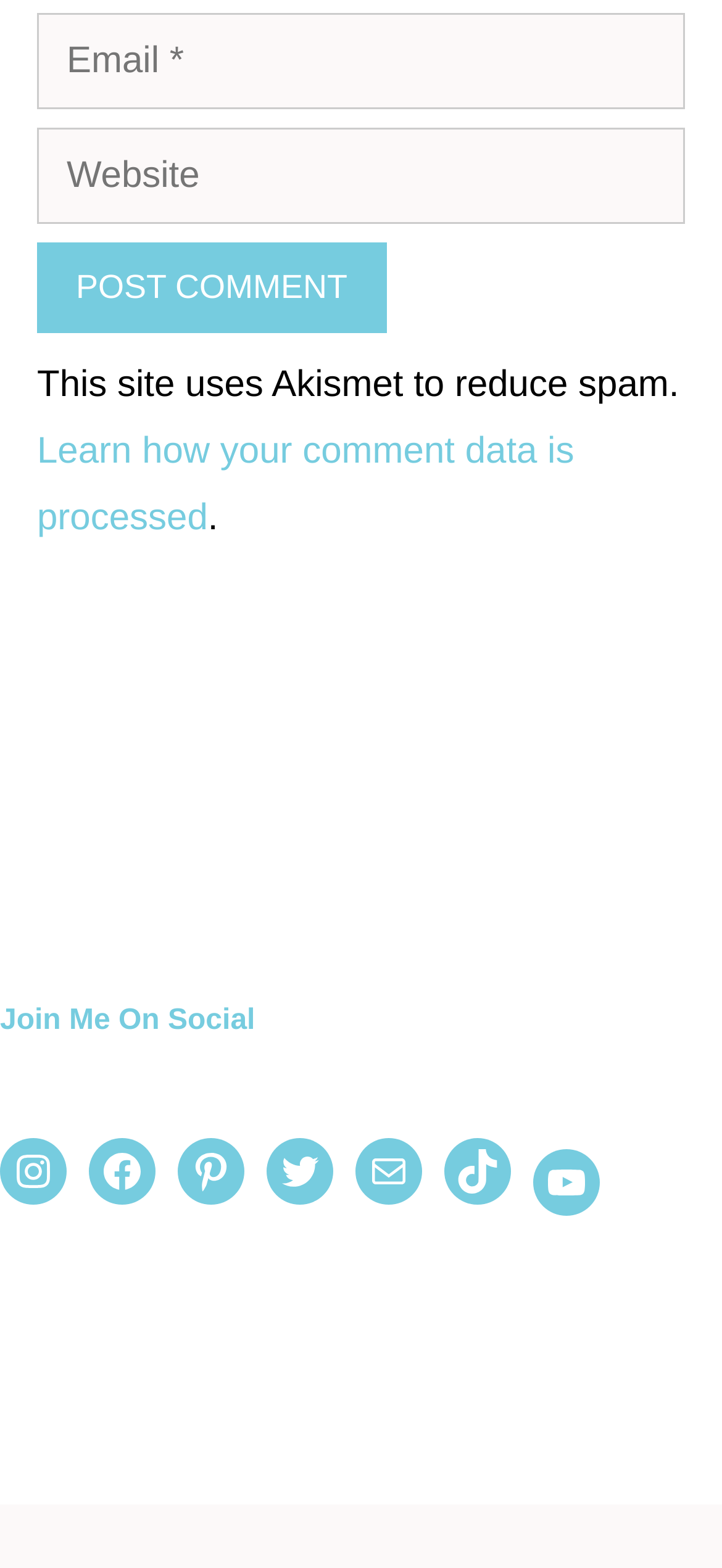Please find the bounding box for the following UI element description. Provide the coordinates in (top-left x, top-left y, bottom-right x, bottom-right y) format, with values between 0 and 1: Twitter

[0.369, 0.726, 0.462, 0.768]